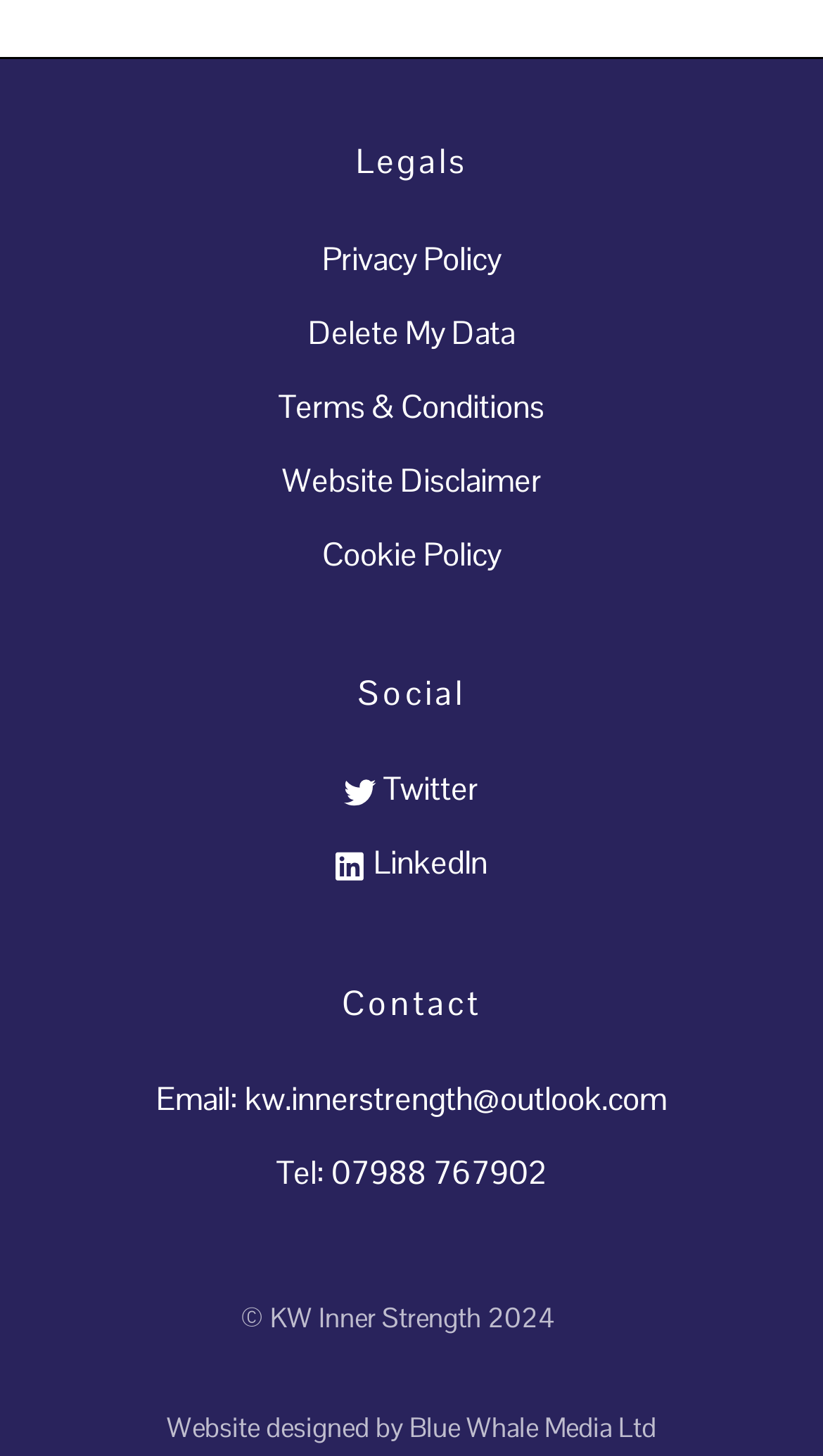Locate the bounding box of the user interface element based on this description: "Why Choose Utah Case Management?".

None